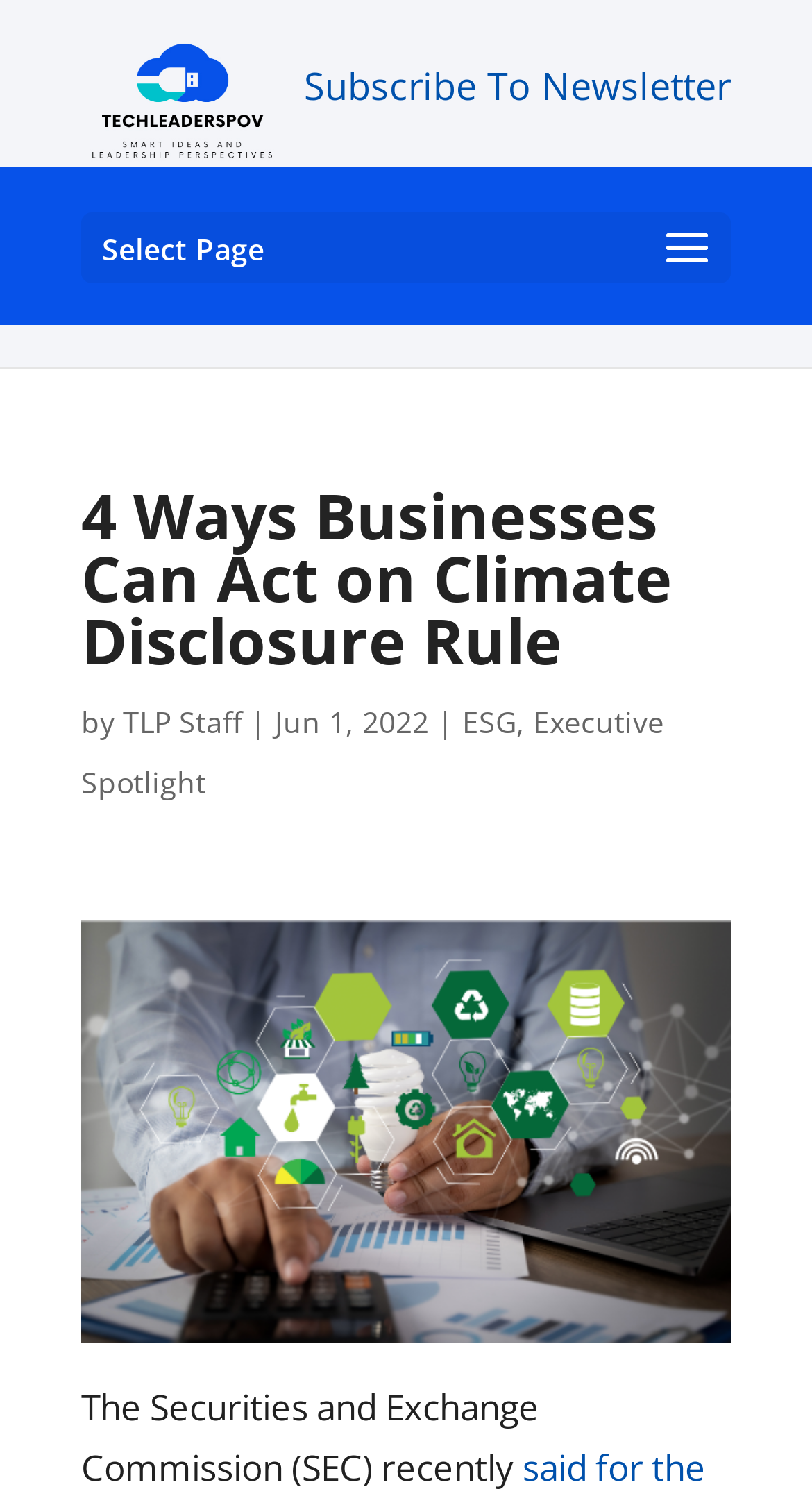Given the content of the image, can you provide a detailed answer to the question?
What is the date of the article?

I found the date of the article by looking at the text next to the author's name. The text 'Jun 1, 2022' is in a format that is commonly used to represent dates, and it is located near the author's name, which suggests that it is the date of the article.